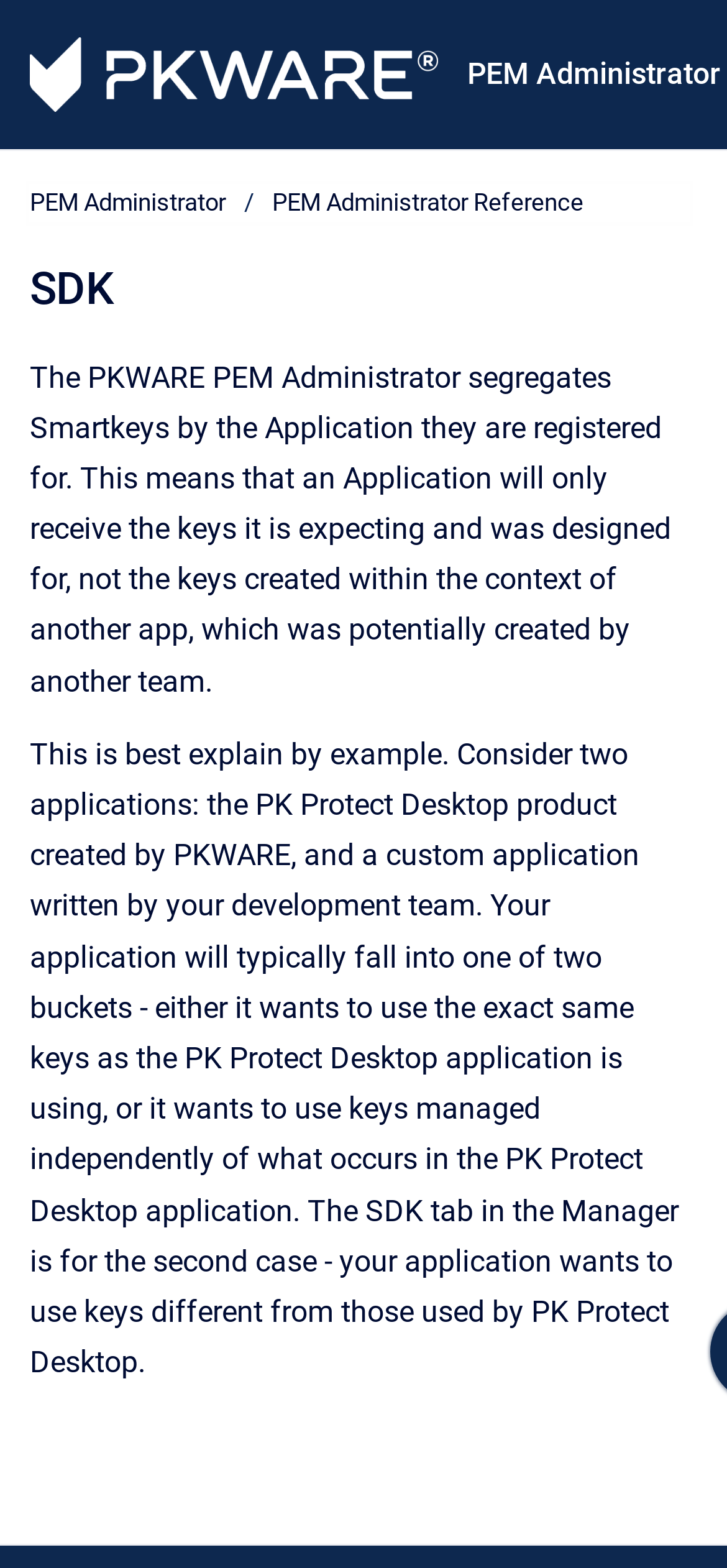Generate a comprehensive description of the webpage content.

The webpage is about the PKWARE PEM Administrator, which segregates Smartkeys by the application they are registered for. At the top left of the page, there is a link to go to the homepage. Next to it, on the top right, is a link to the PEM Administrator. 

Below these links, there is a main section that occupies most of the page. Within this section, there is a navigation menu, also known as a breadcrumb, which contains two links: "PEM Administrator" and "PEM Administrator Reference". 

Above the navigation menu, there is a header section with a heading that reads "SDK". 

The main content of the page is divided into two paragraphs of text. The first paragraph explains how the PEM Administrator segregates Smartkeys, ensuring that an application only receives the keys it is expecting. The second paragraph provides an example to illustrate this concept, using two applications: the PK Protect Desktop product and a custom application. 

There are no images on the page. The overall layout is focused on presenting text-based information, with clear headings and concise paragraphs.